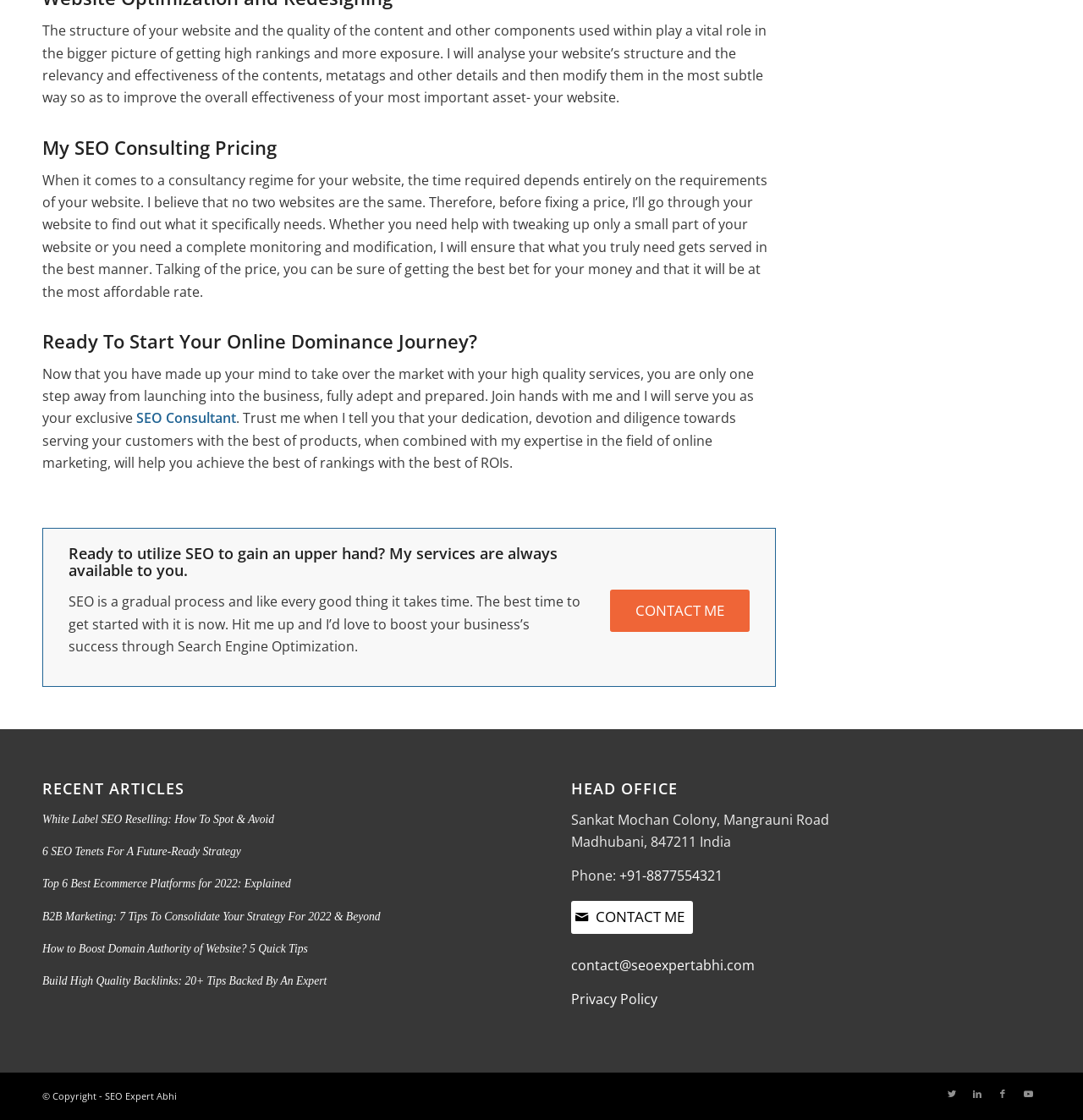What is the main service offered by the website?
Refer to the image and provide a detailed answer to the question.

Based on the content of the webpage, it appears that the website offers SEO consulting services to help businesses improve their online presence and rankings. The text mentions analyzing website structure, content, and metatags to improve effectiveness.